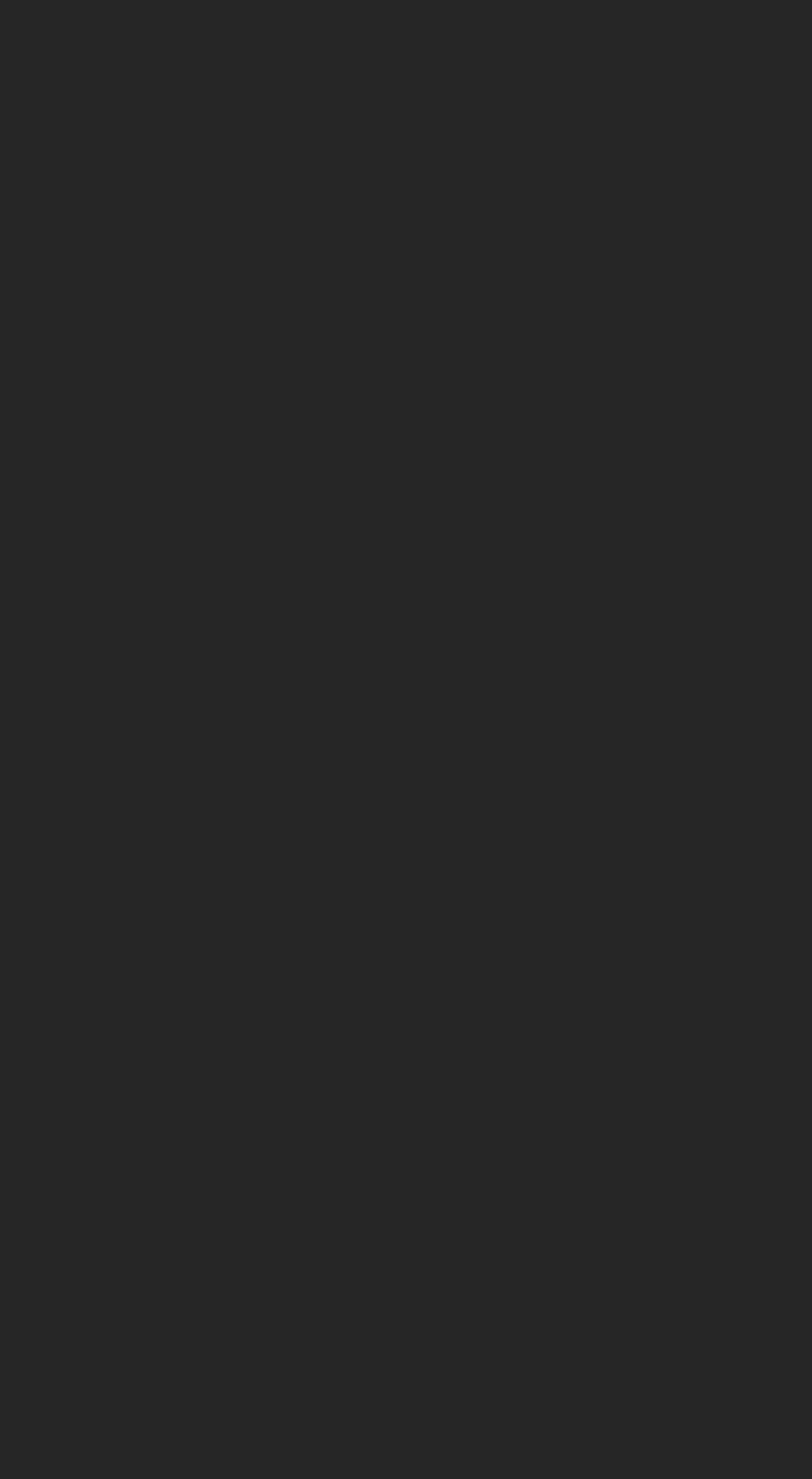Provide a brief response to the question using a single word or phrase: 
What is Paul Hanson's former occupation?

City Prosecutor